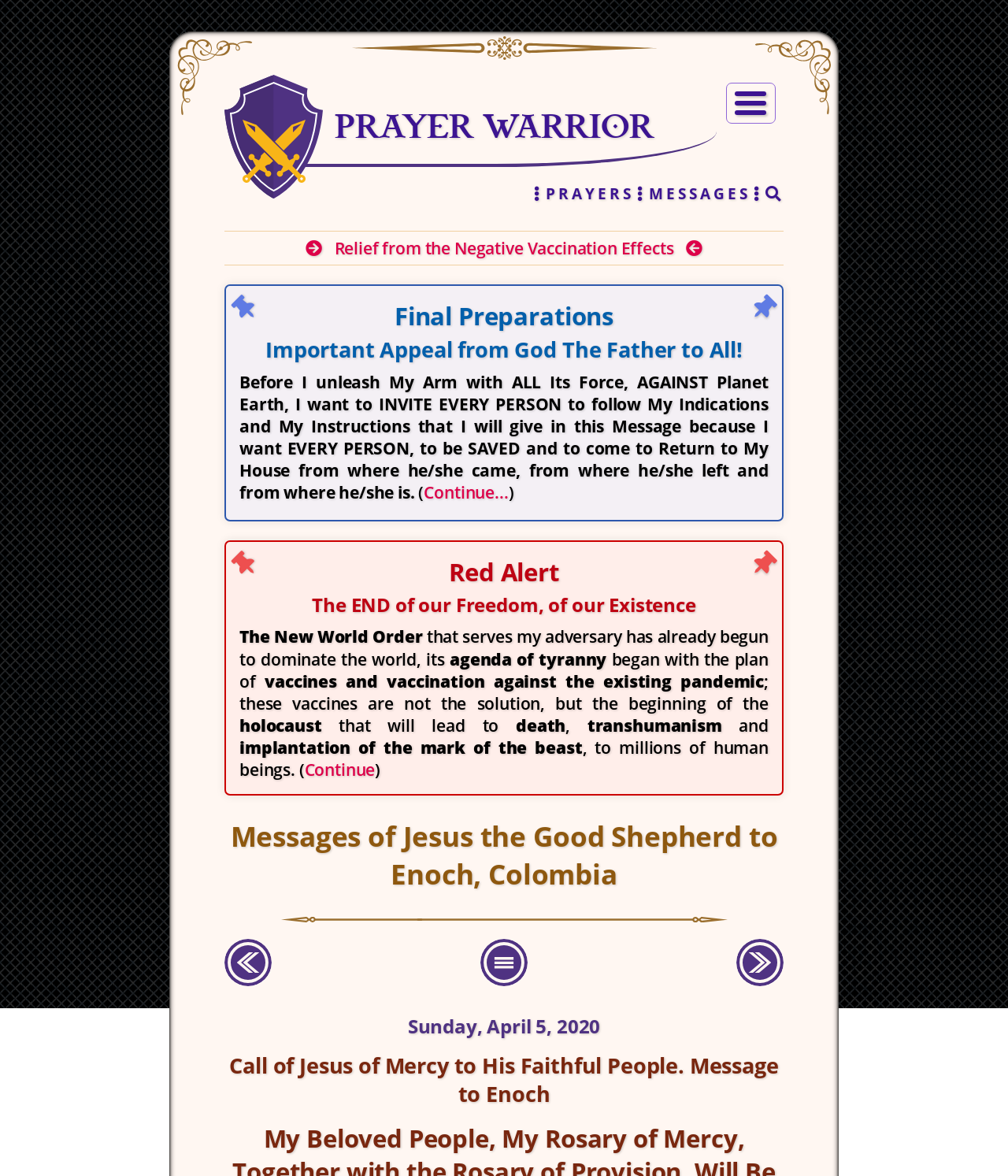Pinpoint the bounding box coordinates of the clickable element to carry out the following instruction: "Click the 'Continue' link."

[0.302, 0.645, 0.372, 0.664]